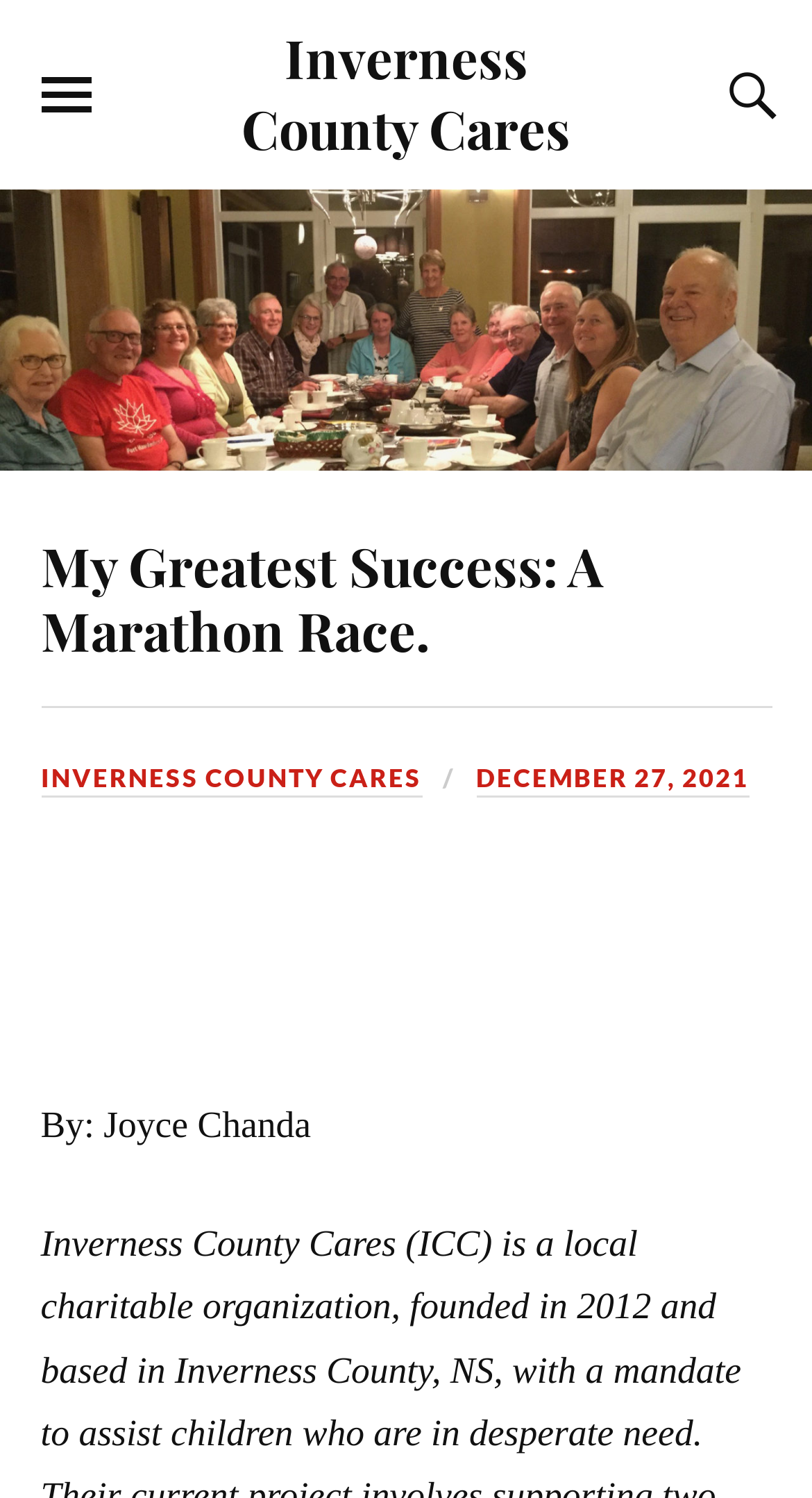Please extract the webpage's main title and generate its text content.

My Greatest Success: A Marathon Race.